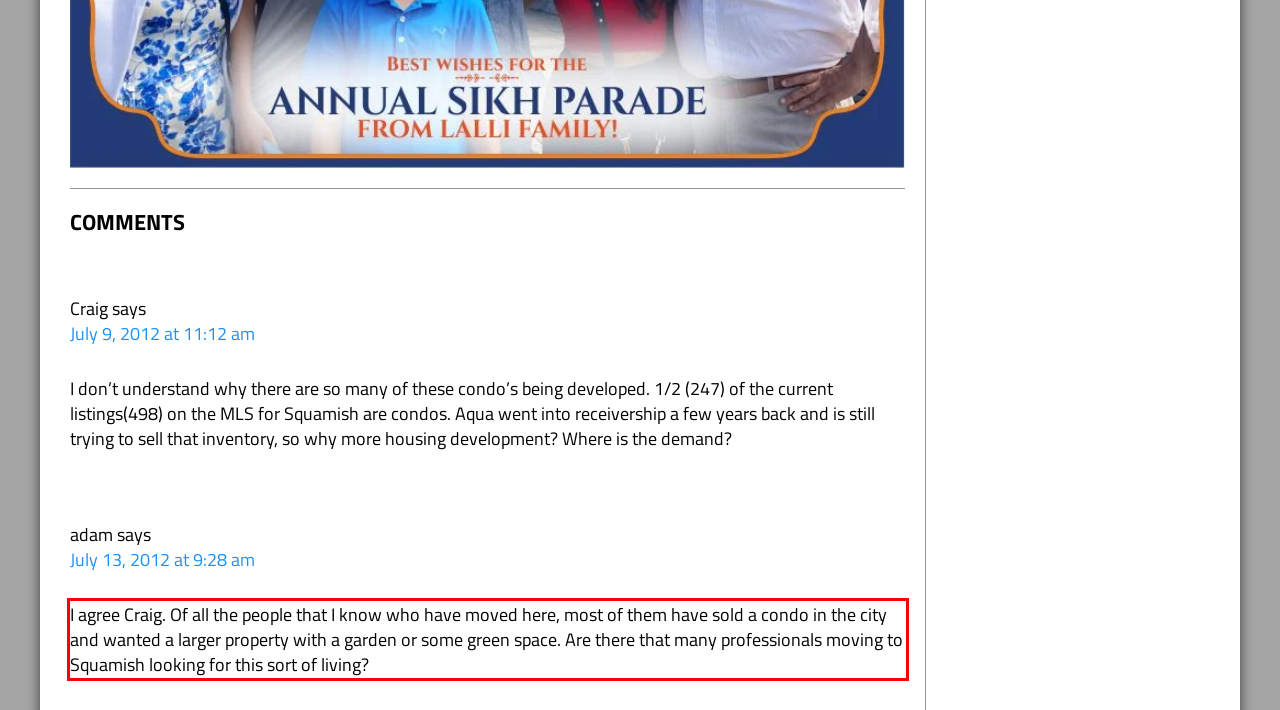Perform OCR on the text inside the red-bordered box in the provided screenshot and output the content.

I agree Craig. Of all the people that I know who have moved here, most of them have sold a condo in the city and wanted a larger property with a garden or some green space. Are there that many professionals moving to Squamish looking for this sort of living?